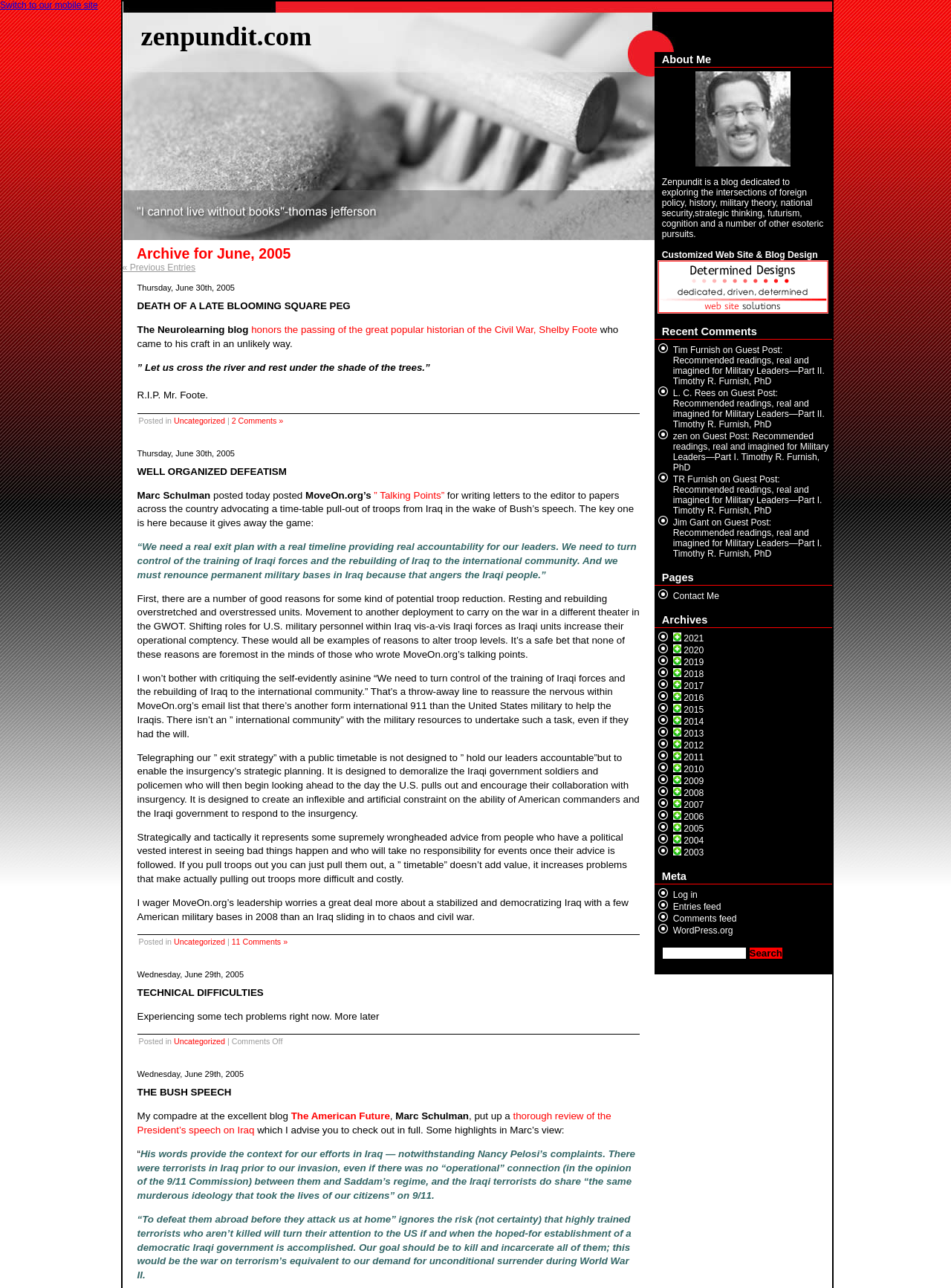Please provide a comprehensive response to the question based on the details in the image: What is the purpose of the blog?

I found the answer by looking at the StaticText 'Zenpundit is a blog dedicated to exploring the intersections of foreign policy, history, military theory, national security,strategic thinking, futurism, cognition and a number of other esoteric pursuits.' which suggests that the purpose of the blog is to explore the intersections of foreign policy, history, and other related topics.